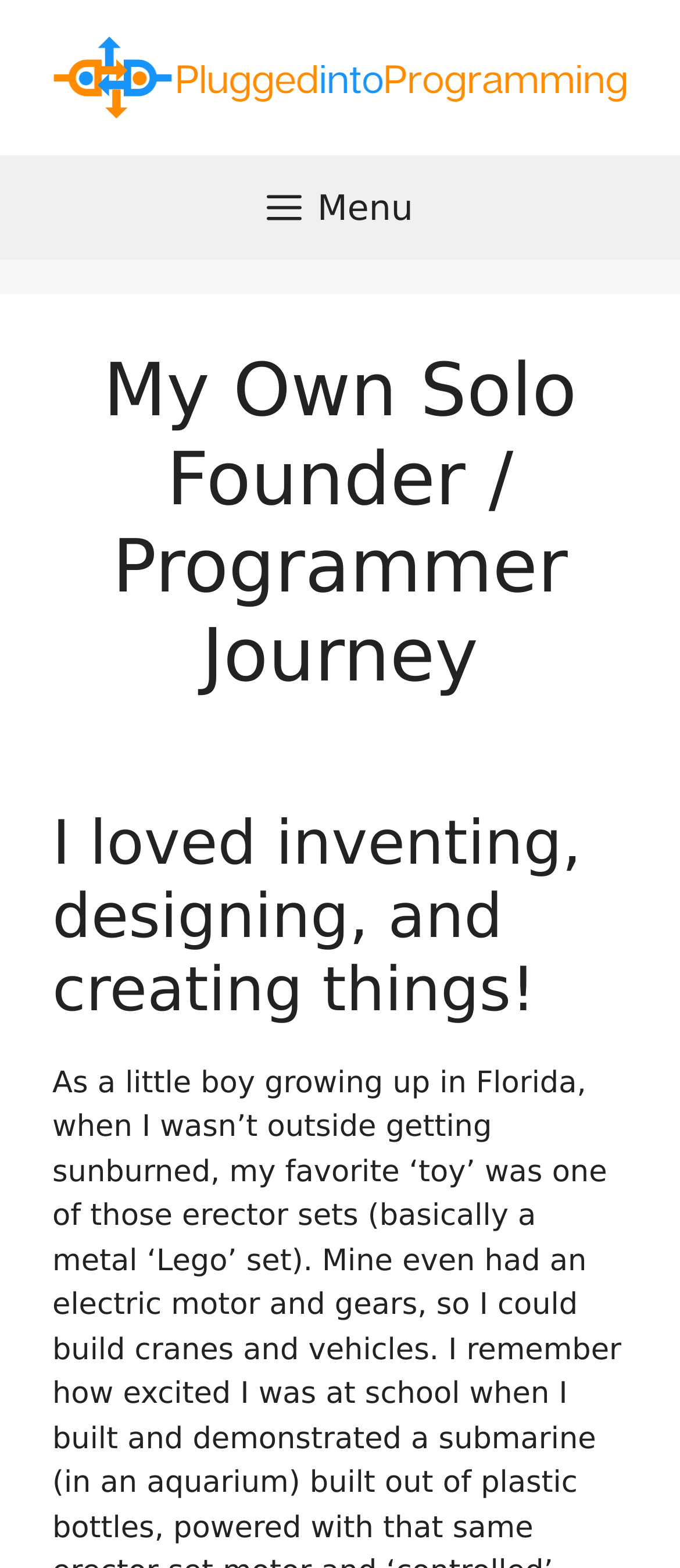Provide the bounding box coordinates of the HTML element this sentence describes: "aria-label="Open menu"". The bounding box coordinates consist of four float numbers between 0 and 1, i.e., [left, top, right, bottom].

None